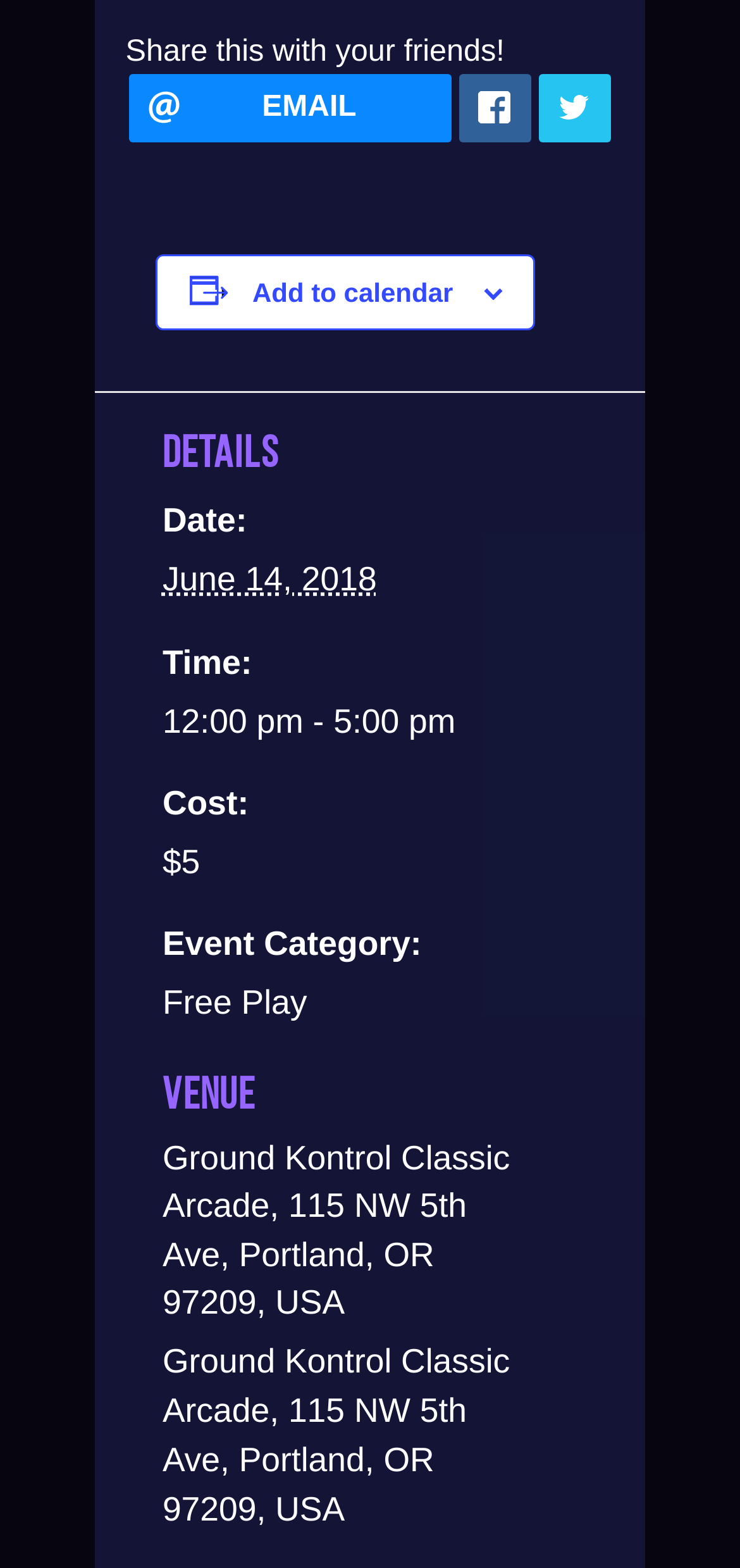What is the event time?
Using the visual information, respond with a single word or phrase.

12:00 pm - 5:00 pm